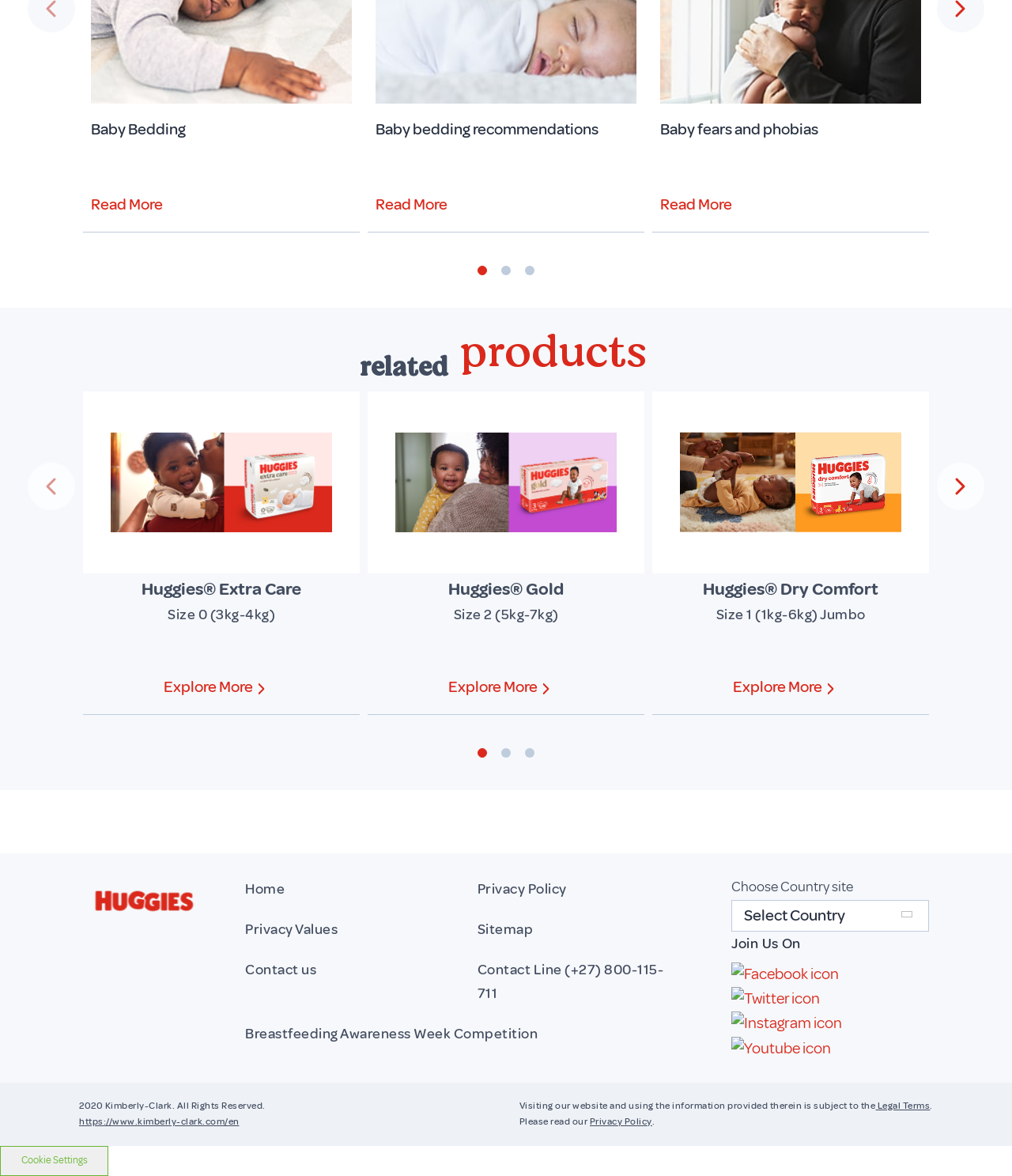Locate the bounding box coordinates of the region to be clicked to comply with the following instruction: "Select a country site". The coordinates must be four float numbers between 0 and 1, in the form [left, top, right, bottom].

[0.723, 0.766, 0.917, 0.788]